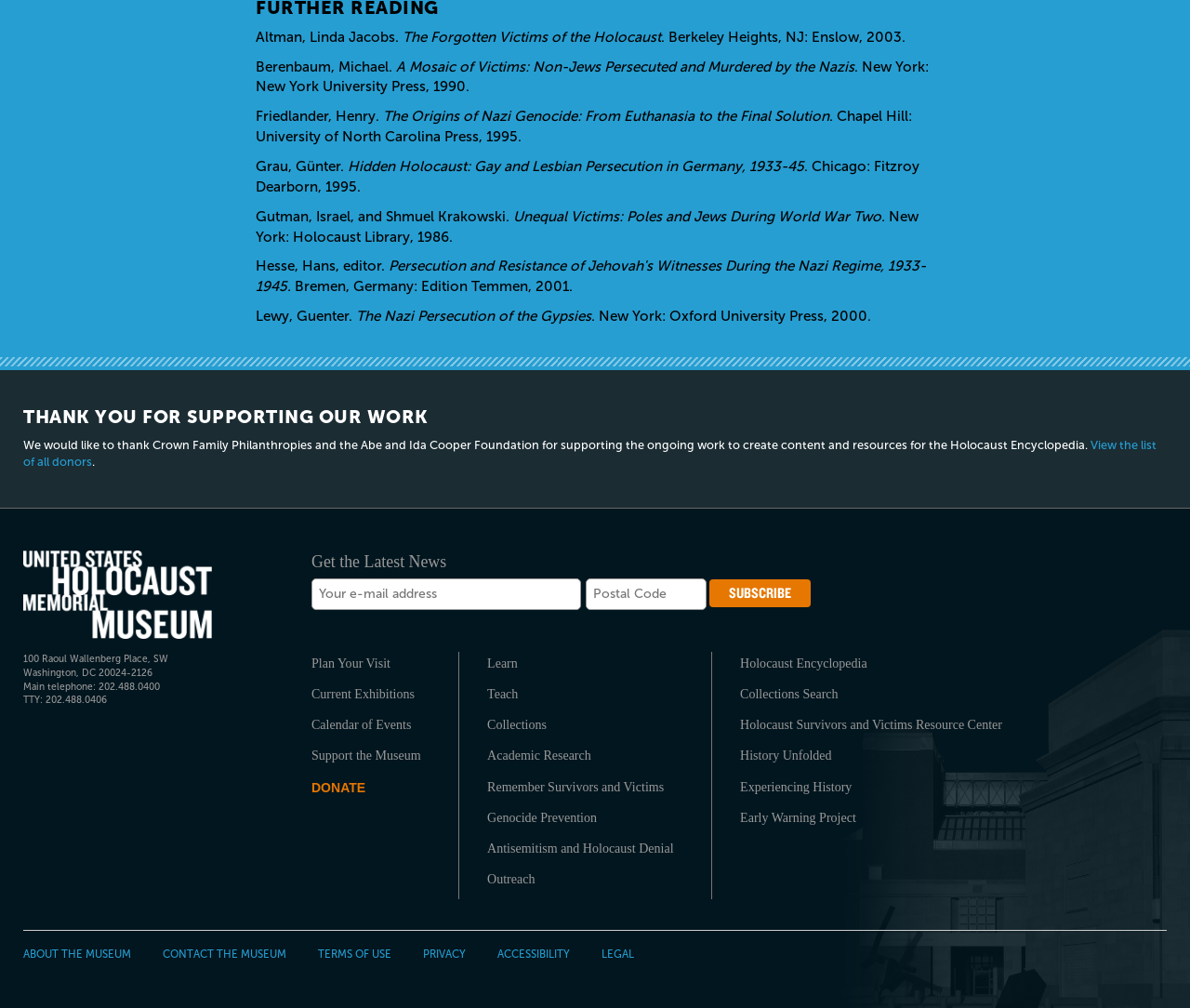Identify the bounding box coordinates of the clickable region necessary to fulfill the following instruction: "Plan your visit". The bounding box coordinates should be four float numbers between 0 and 1, i.e., [left, top, right, bottom].

[0.262, 0.647, 0.362, 0.67]